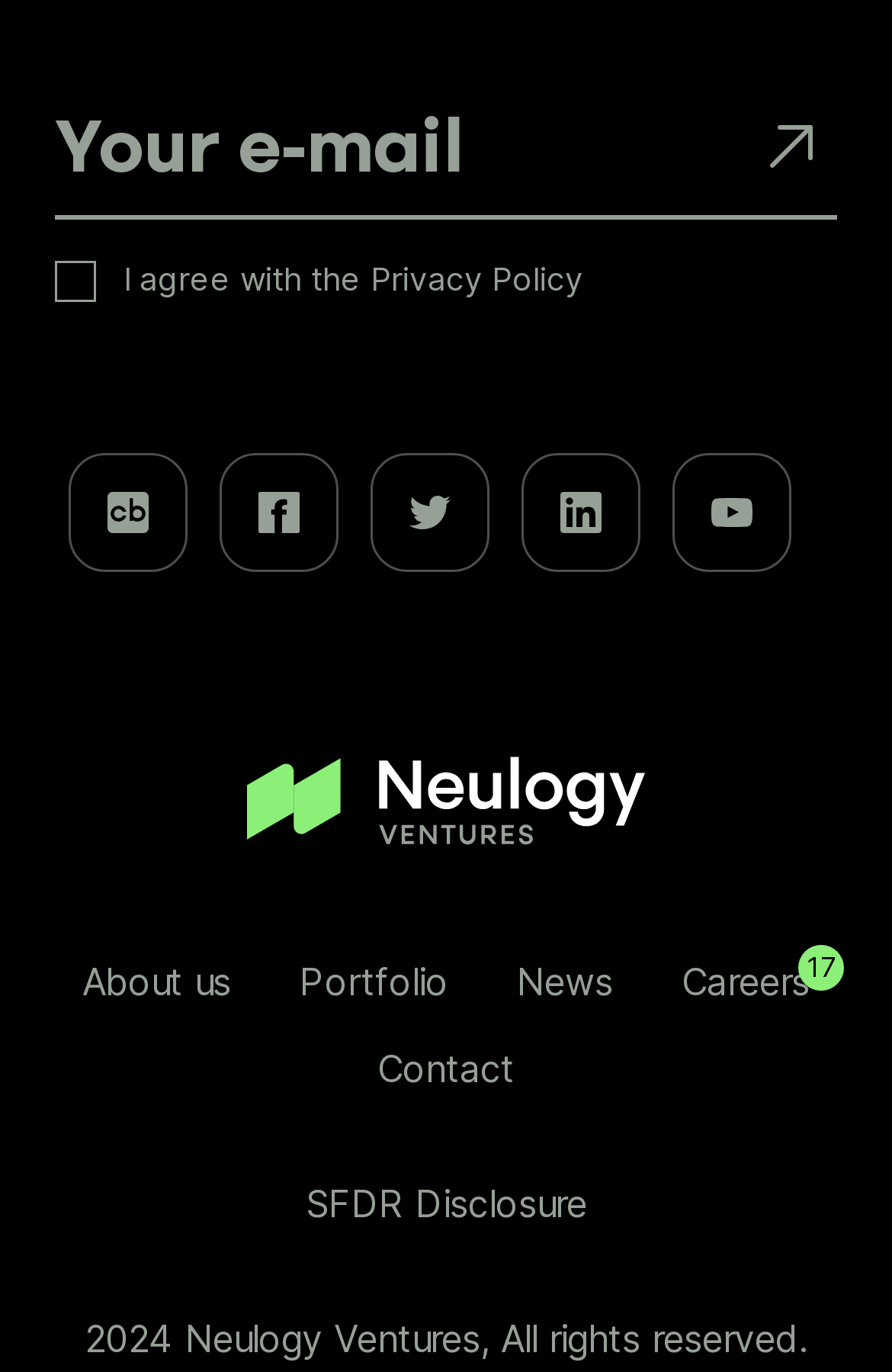Given the description of the UI element: "About us", predict the bounding box coordinates in the form of [left, top, right, bottom], with each value being a float between 0 and 1.

[0.092, 0.683, 0.259, 0.747]